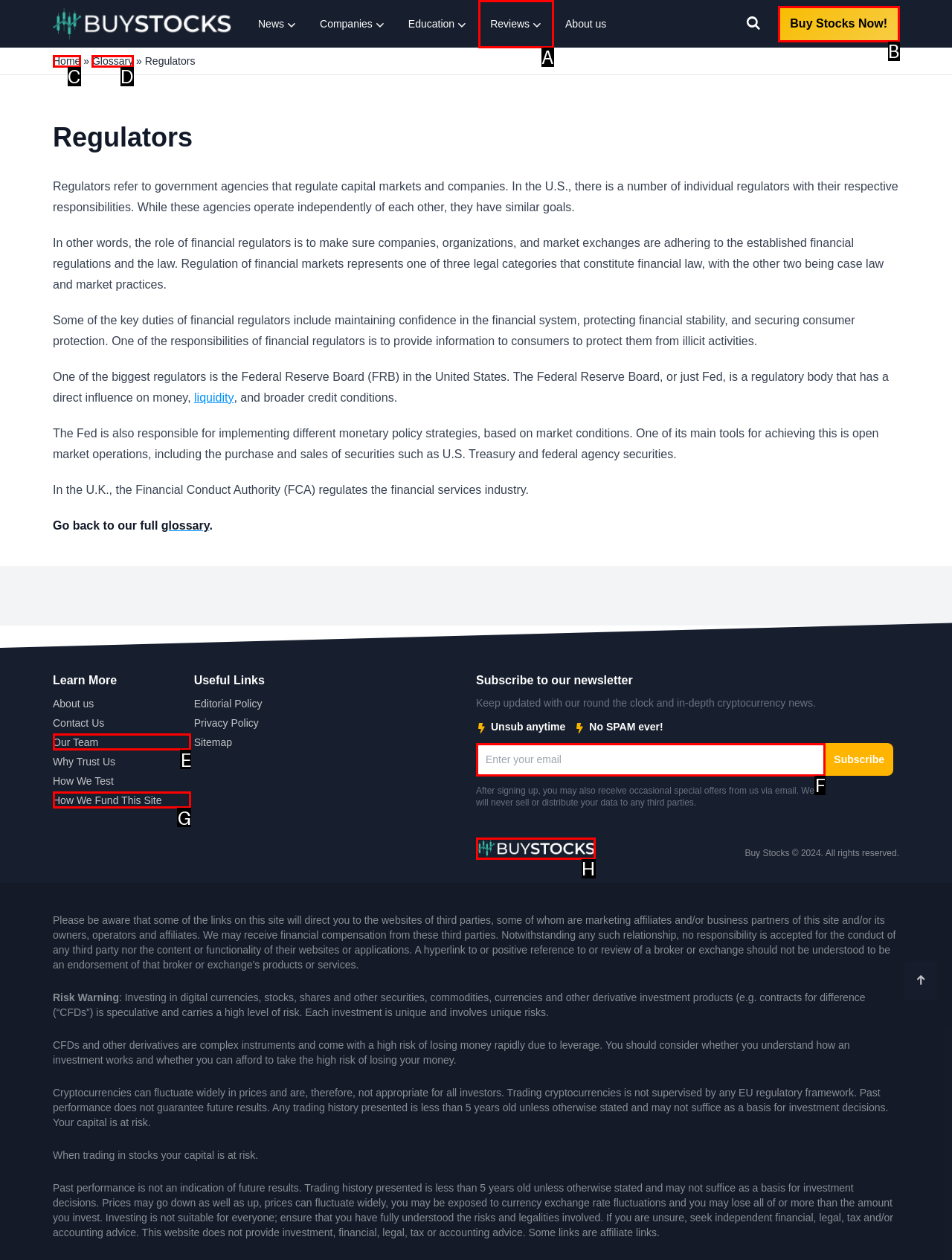Tell me which UI element to click to fulfill the given task: Enter your email address in the subscription box. Respond with the letter of the correct option directly.

F